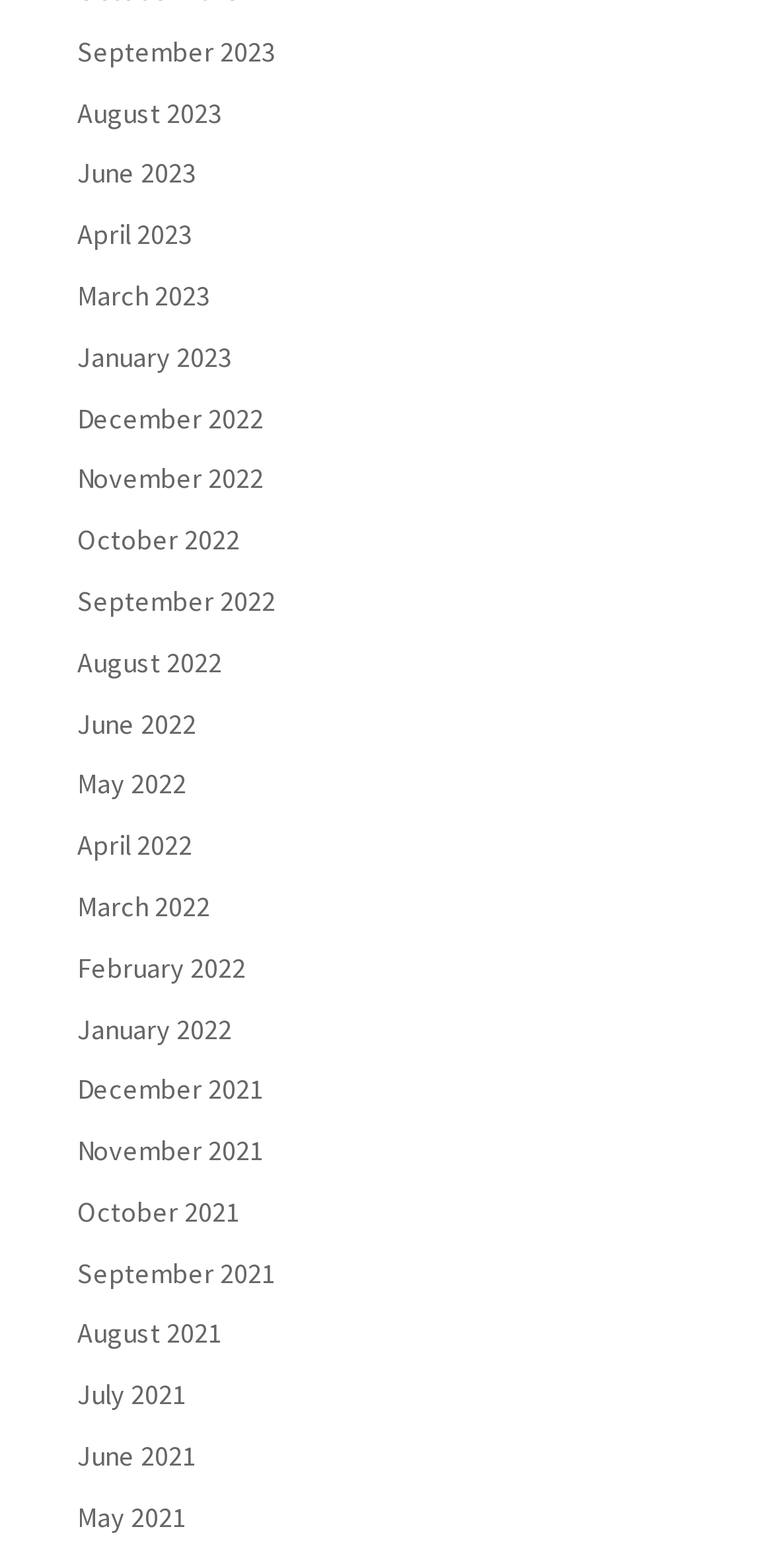Determine the bounding box coordinates (top-left x, top-left y, bottom-right x, bottom-right y) of the UI element described in the following text: September 2022

[0.1, 0.372, 0.356, 0.395]